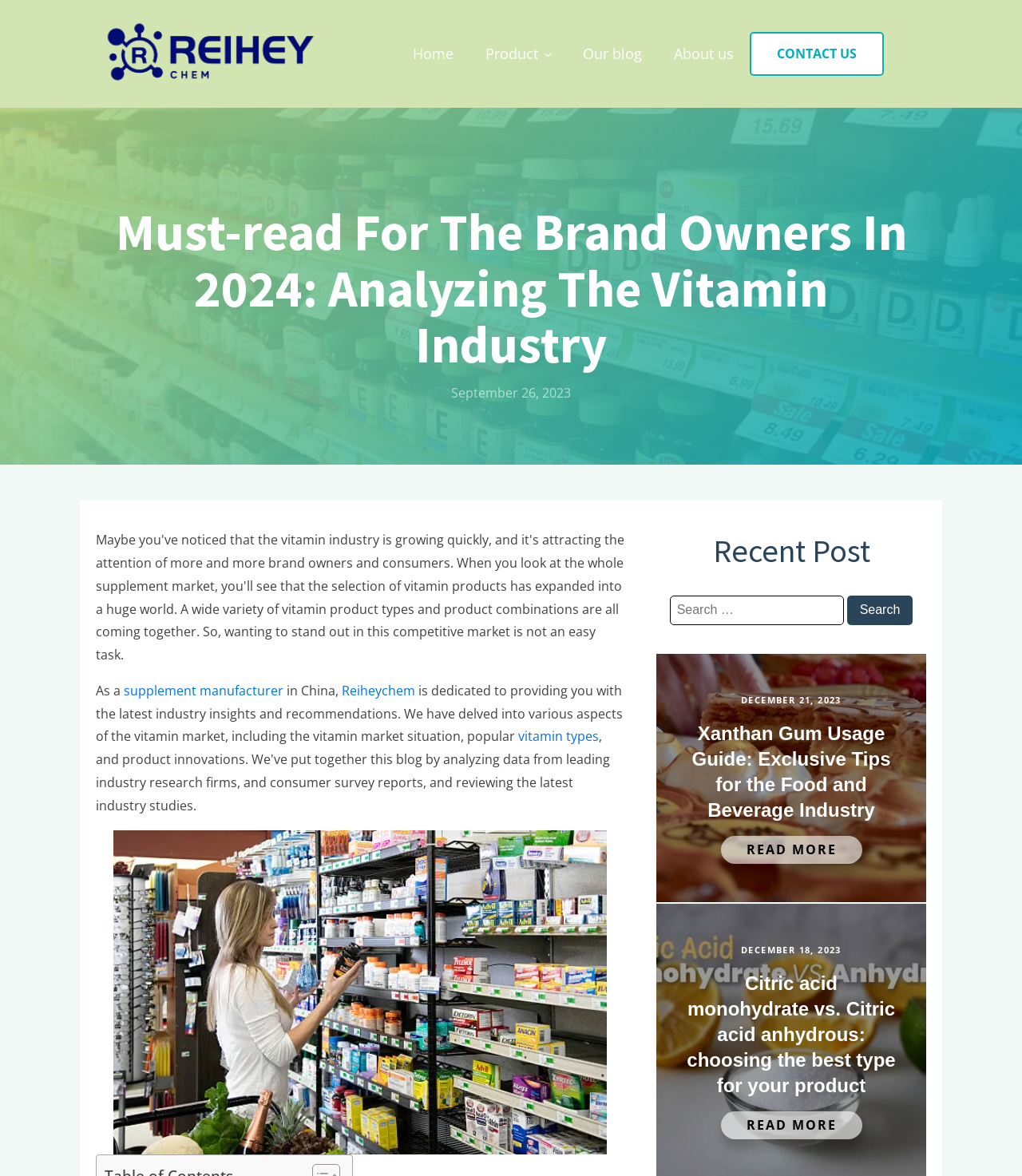Please provide a brief answer to the question using only one word or phrase: 
What is the purpose of the search box?

To search for content